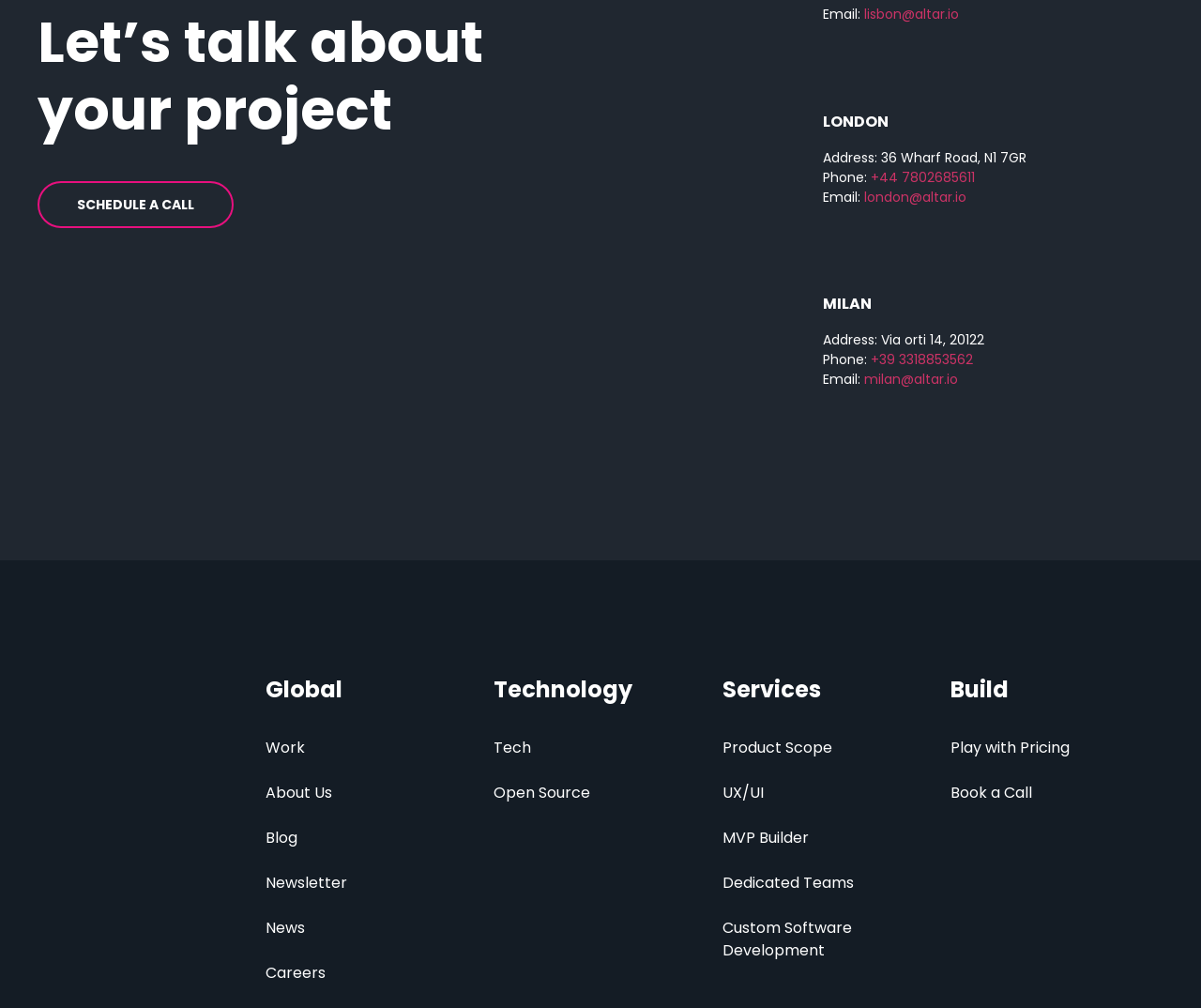Please give a succinct answer using a single word or phrase:
What is the phone number for the London office?

+44 7802685611